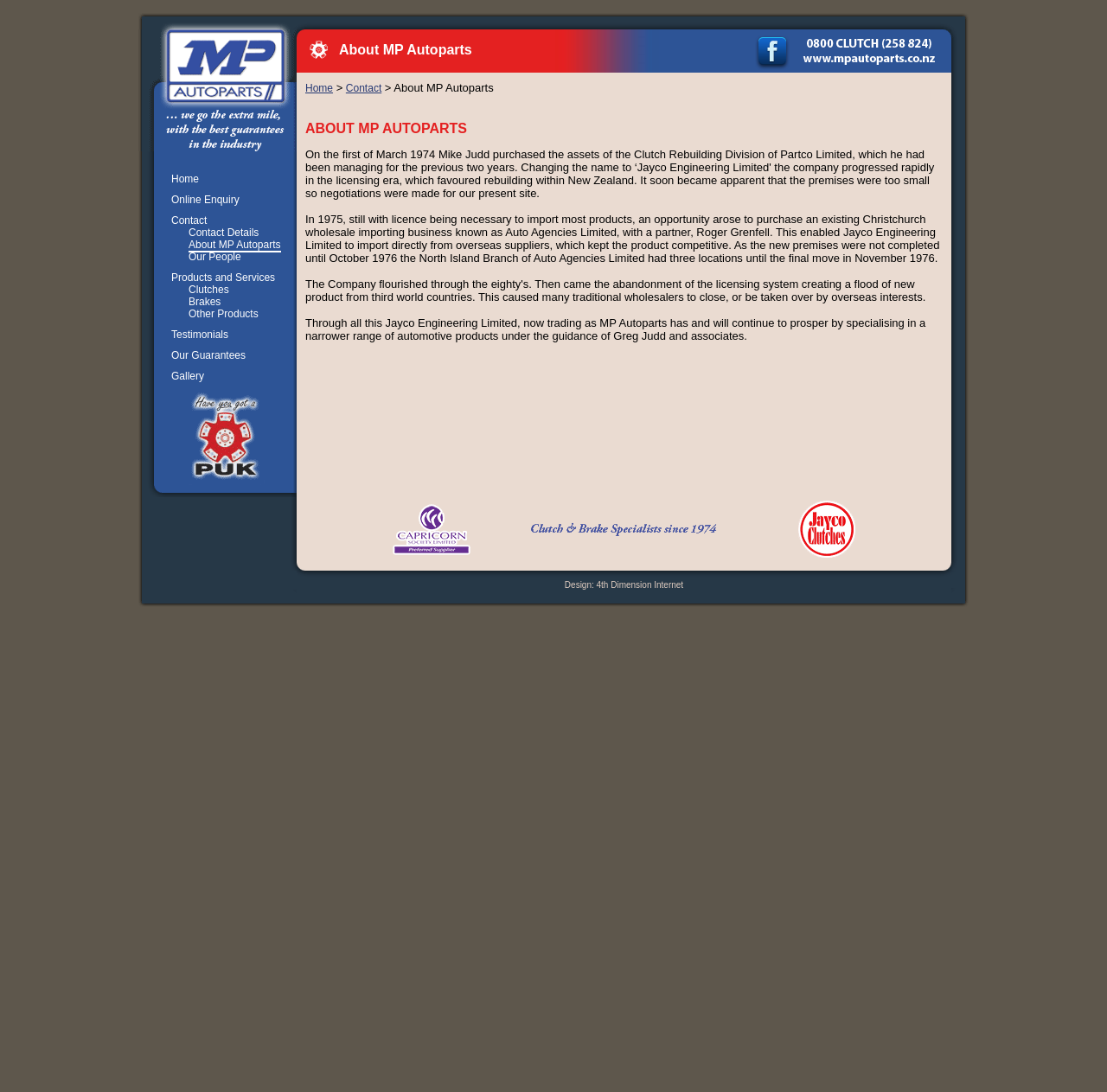What is the year mentioned in the company's history?
Look at the image and respond with a one-word or short-phrase answer.

1974